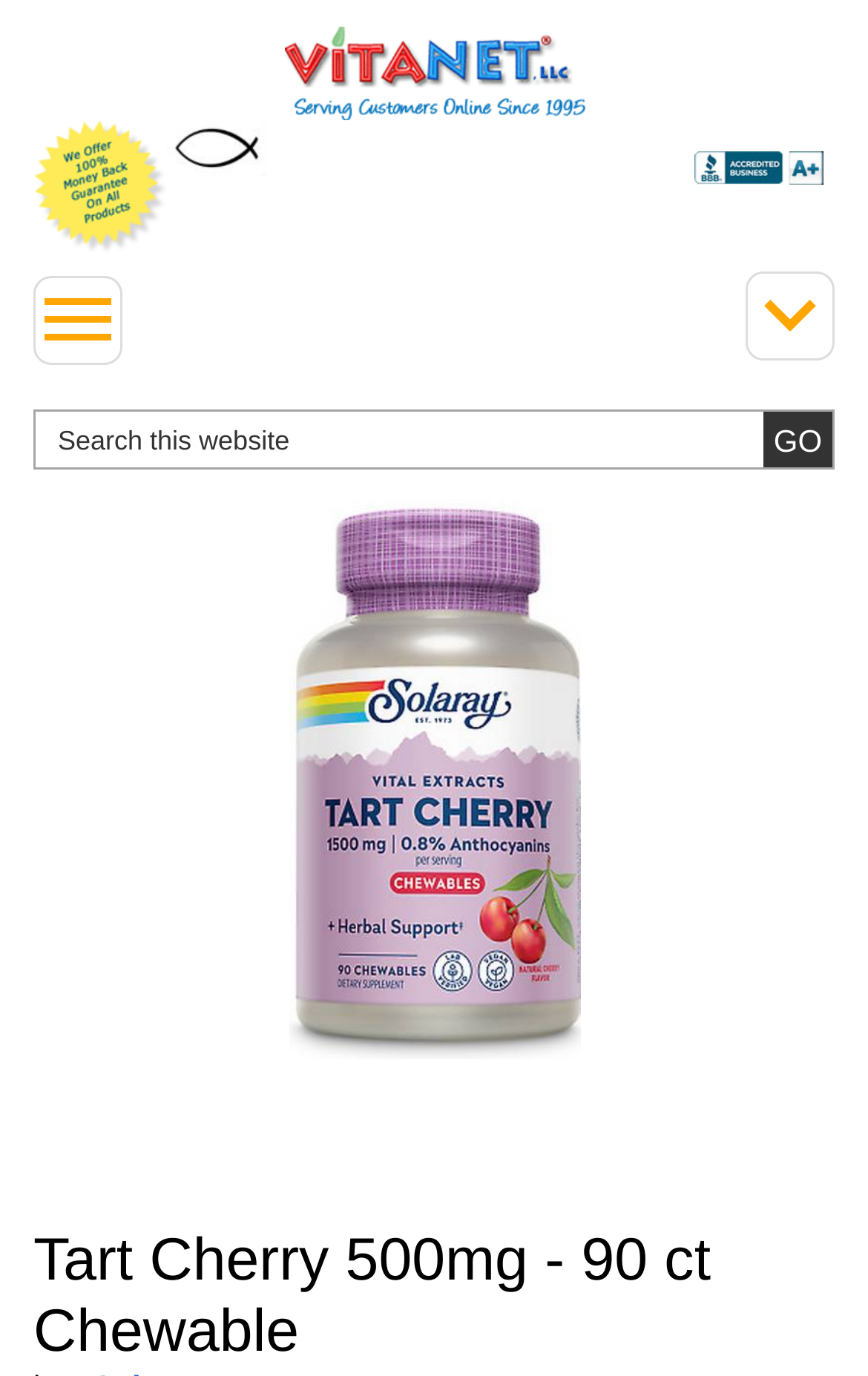What is the product name on the webpage?
Provide an in-depth and detailed explanation in response to the question.

I found the product name by looking at the heading element on the webpage, which has the text 'Tart Cherry 500mg - 90 ct Chewable'. This suggests that the product being featured on the webpage is Tart Cherry 500mg 90 ct Chewable.